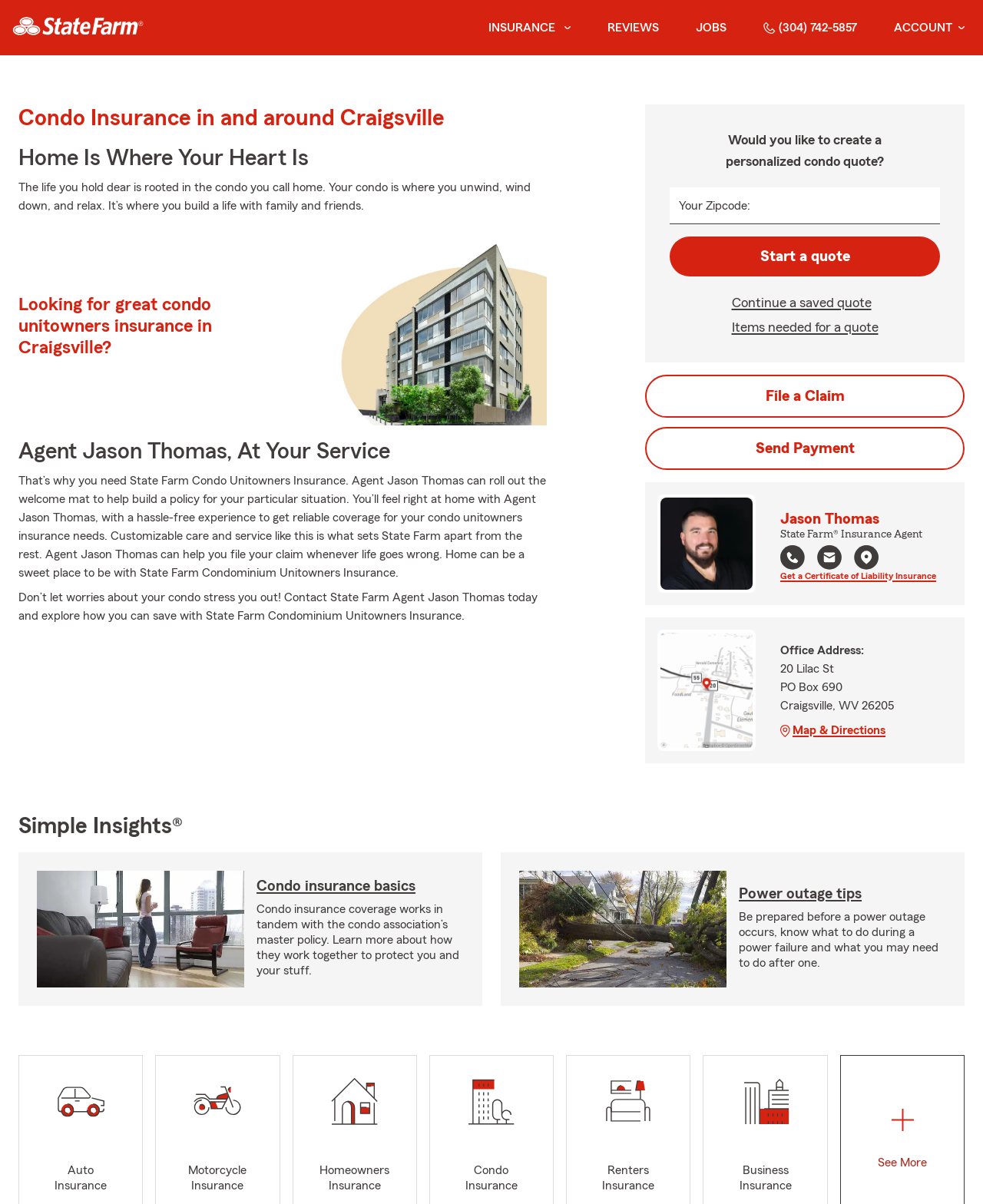Please specify the bounding box coordinates for the clickable region that will help you carry out the instruction: "Enter your zipcode".

[0.681, 0.156, 0.956, 0.186]